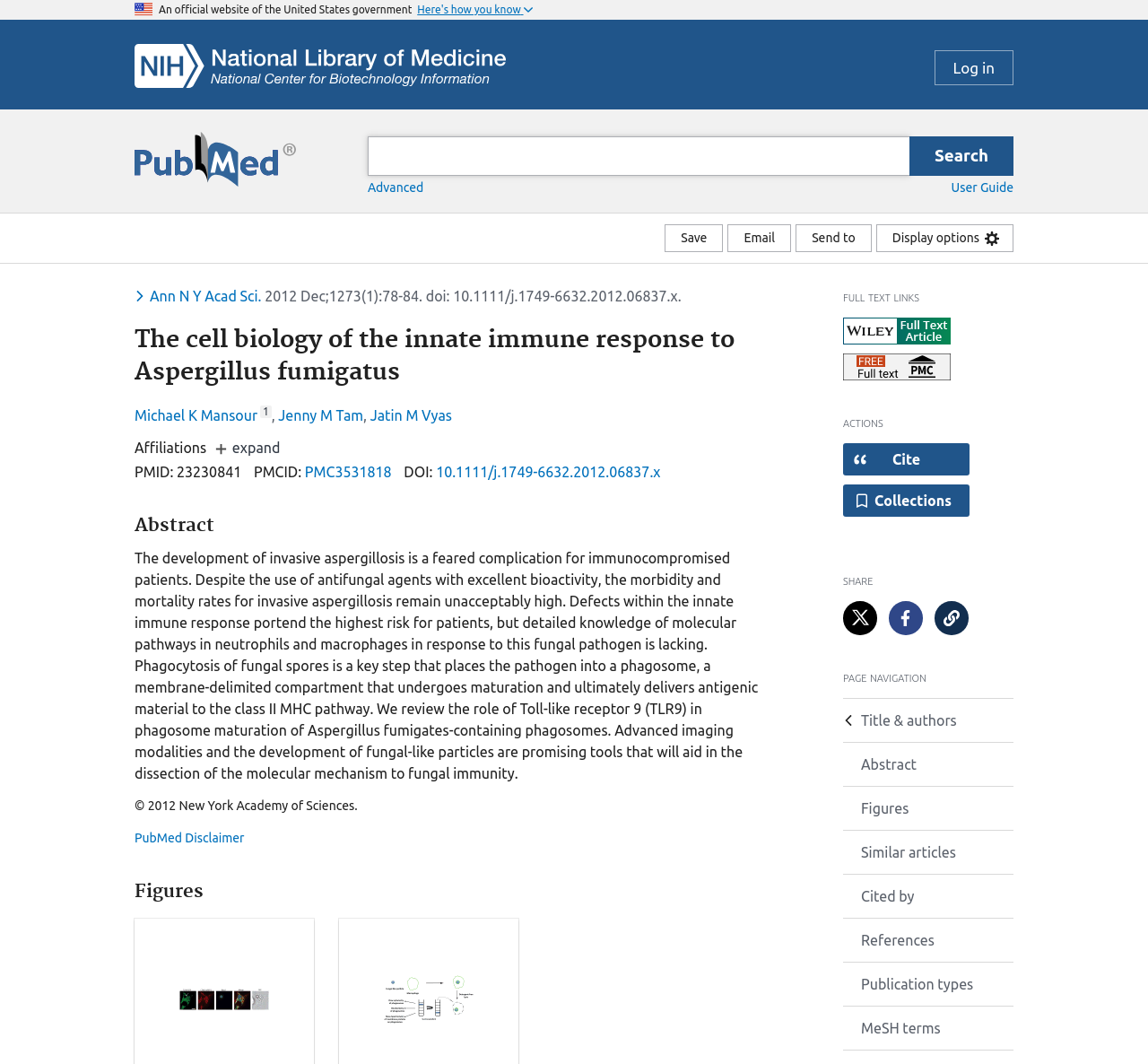Determine the coordinates of the bounding box for the clickable area needed to execute this instruction: "Log in".

[0.814, 0.047, 0.883, 0.08]